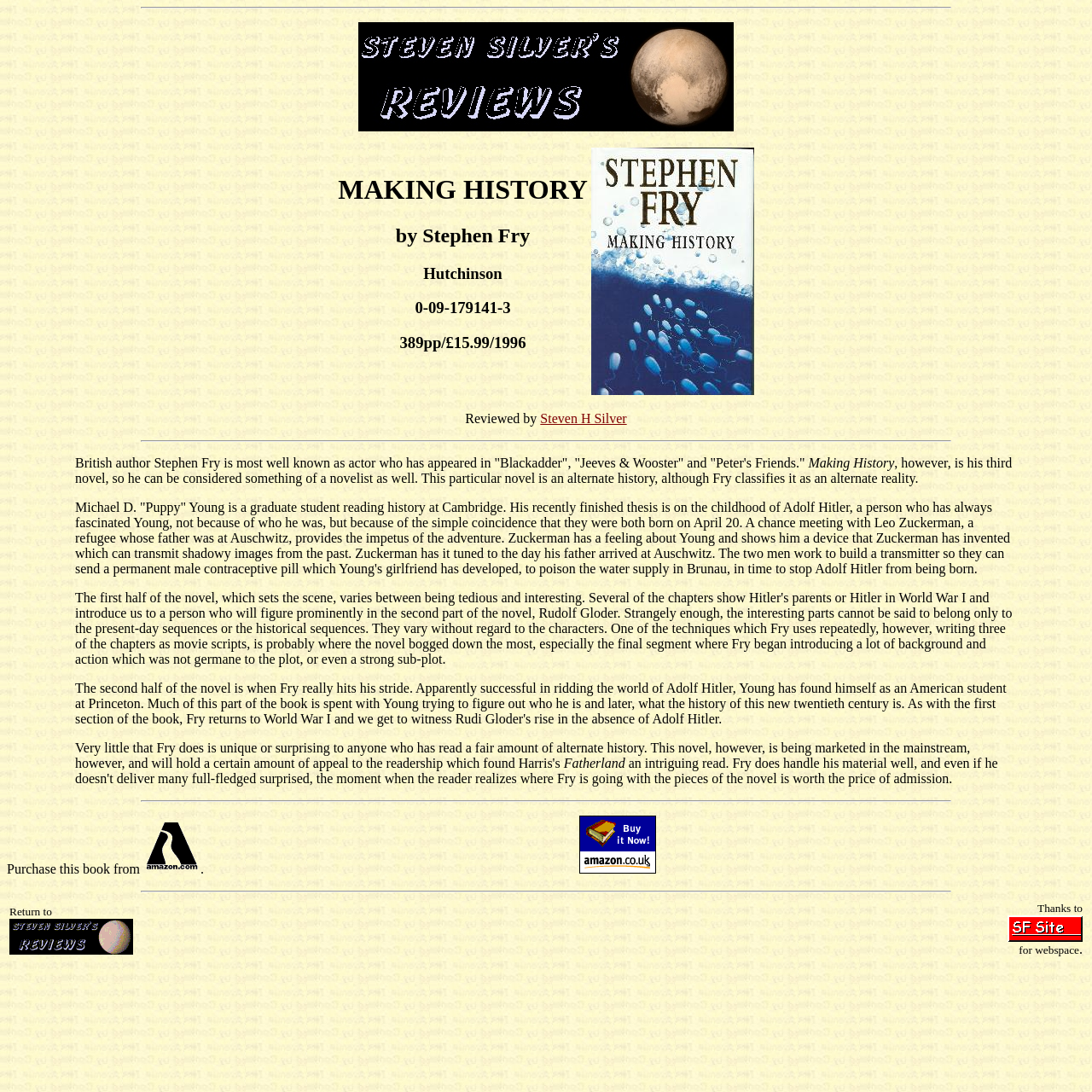Use a single word or phrase to answer the following:
What is the title of the book being reviewed?

Making History